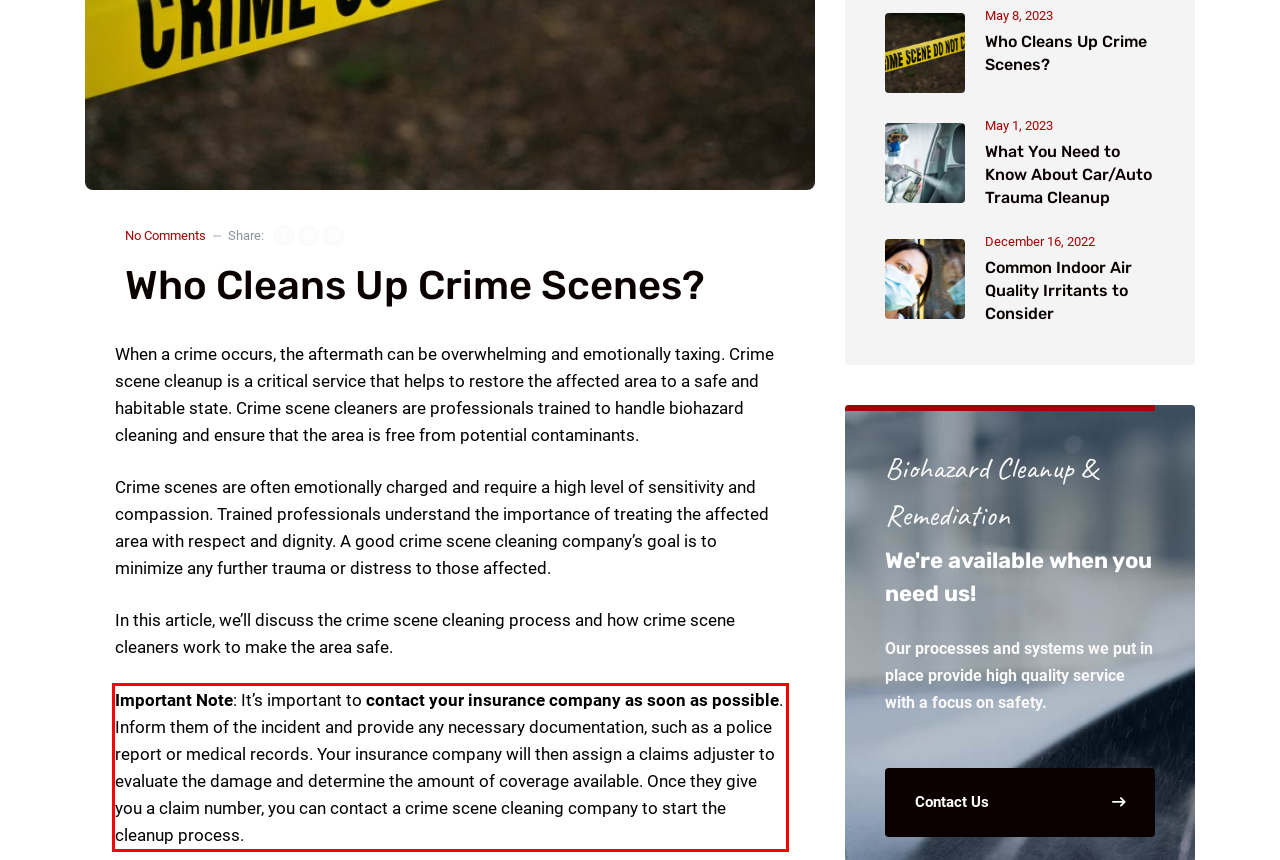You are presented with a screenshot containing a red rectangle. Extract the text found inside this red bounding box.

Important Note: It’s important to contact your insurance company as soon as possible. Inform them of the incident and provide any necessary documentation, such as a police report or medical records. Your insurance company will then assign a claims adjuster to evaluate the damage and determine the amount of coverage available. Once they give you a claim number, you can contact a crime scene cleaning company to start the cleanup process.